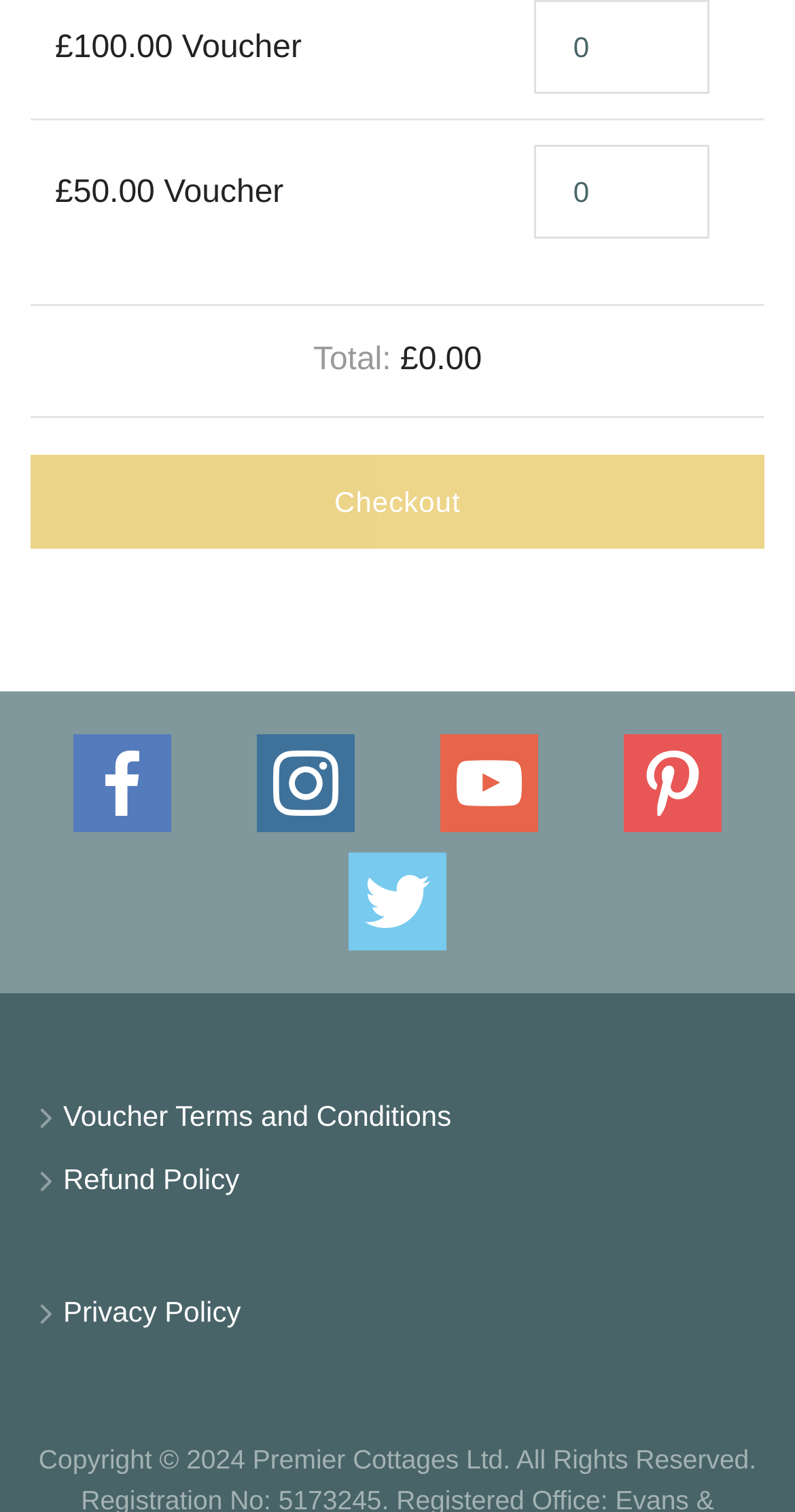Please identify the bounding box coordinates of where to click in order to follow the instruction: "Enter quantity".

[0.673, 0.001, 0.893, 0.063]